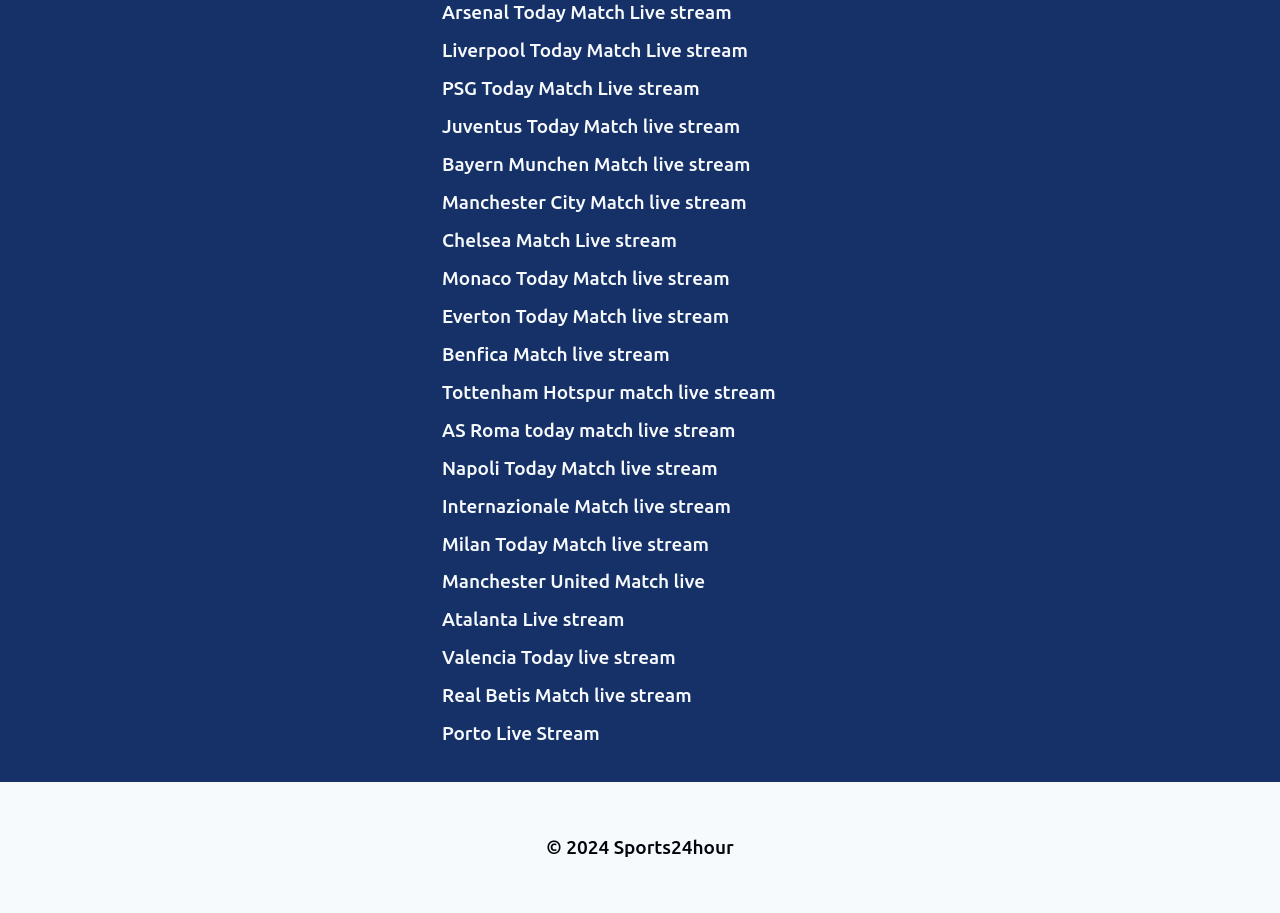Determine the bounding box coordinates for the clickable element to execute this instruction: "Watch Liverpool Today Match Live stream". Provide the coordinates as four float numbers between 0 and 1, i.e., [left, top, right, bottom].

[0.345, 0.034, 0.655, 0.076]